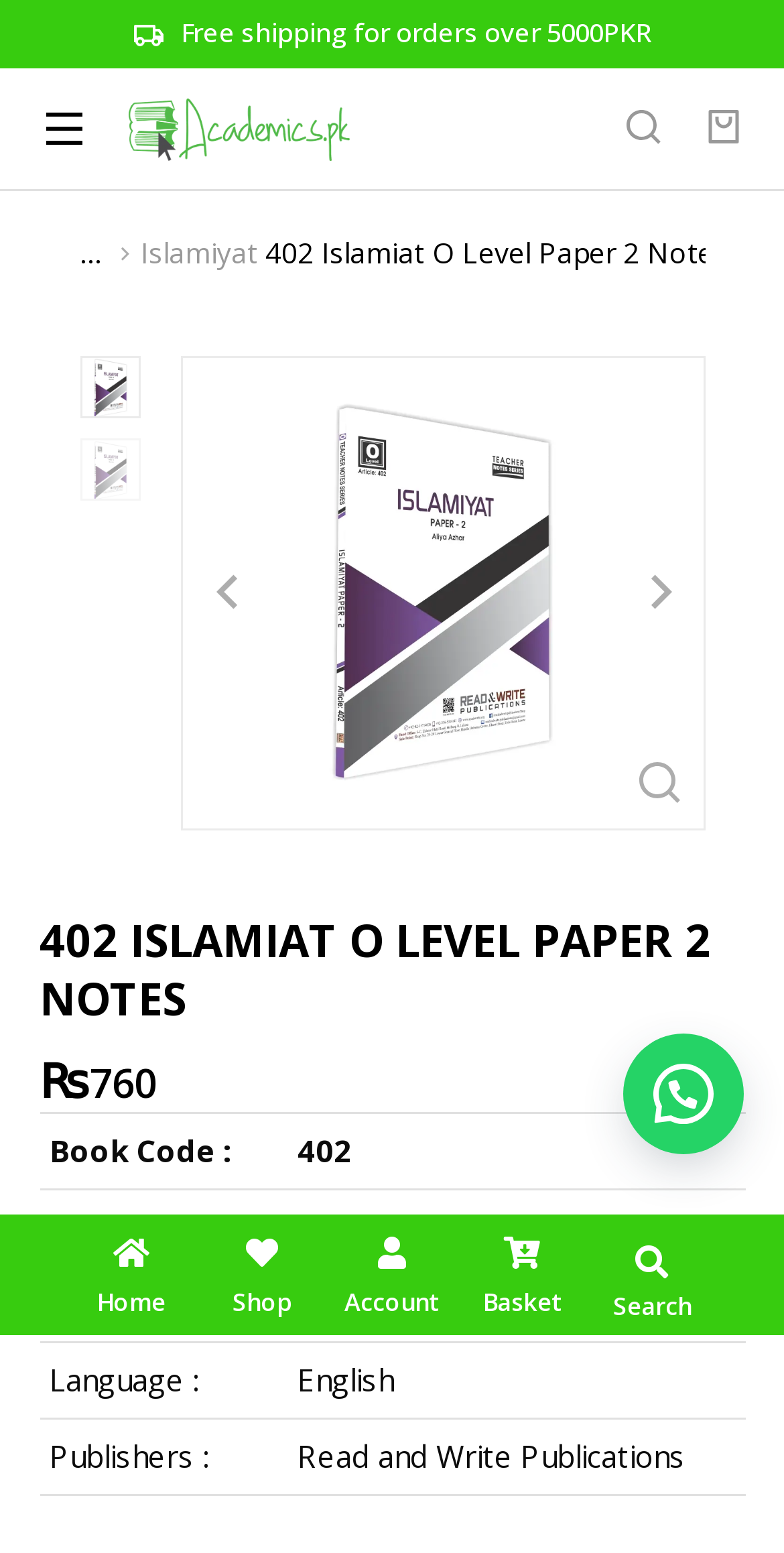Please determine and provide the text content of the webpage's heading.

402 ISLAMIAT O LEVEL PAPER 2 NOTES